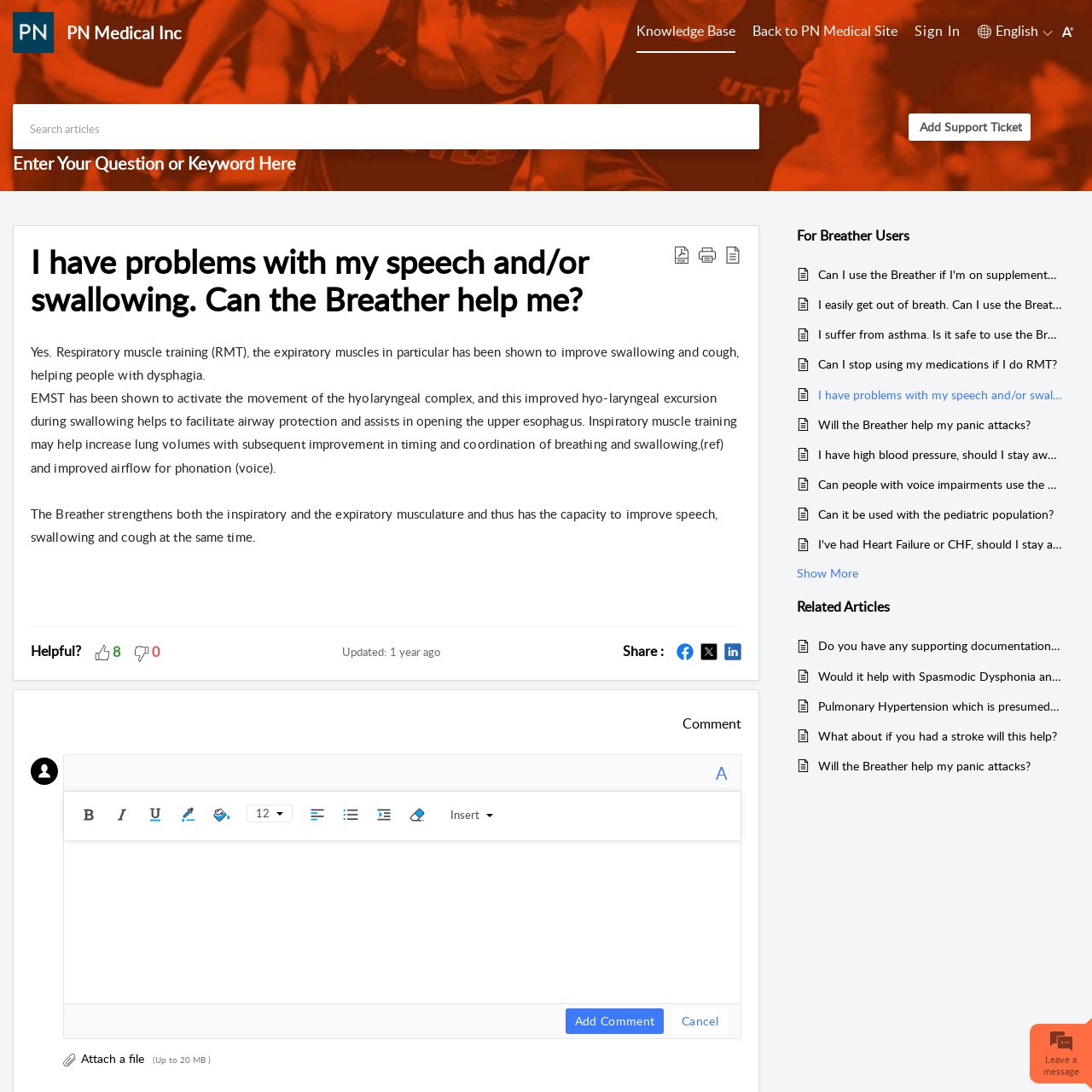Determine the bounding box coordinates for the area that needs to be clicked to fulfill this task: "Share on Facebook". The coordinates must be given as four float numbers between 0 and 1, i.e., [left, top, right, bottom].

[0.62, 0.589, 0.635, 0.605]